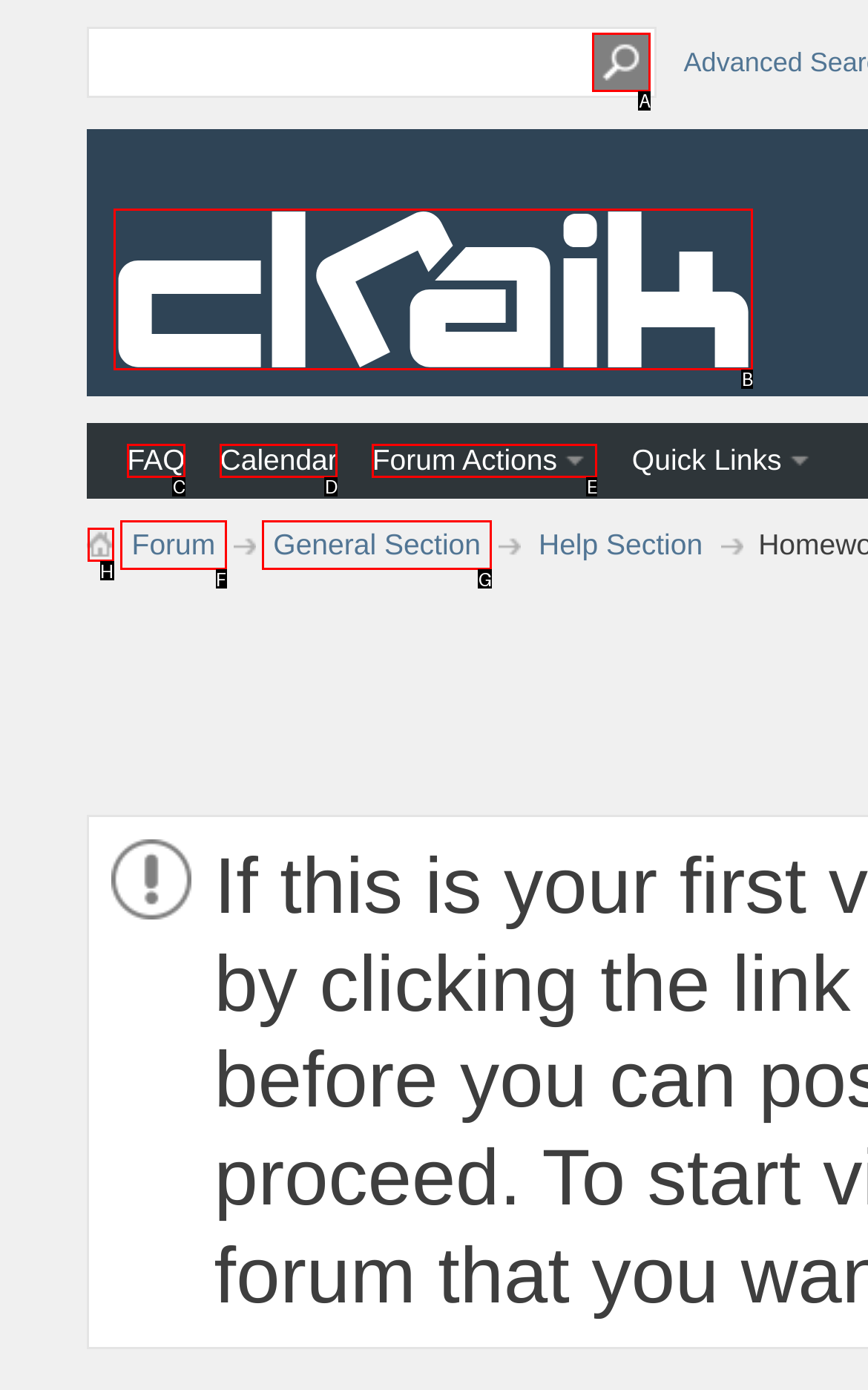From the options shown in the screenshot, tell me which lettered element I need to click to complete the task: go to home page.

H